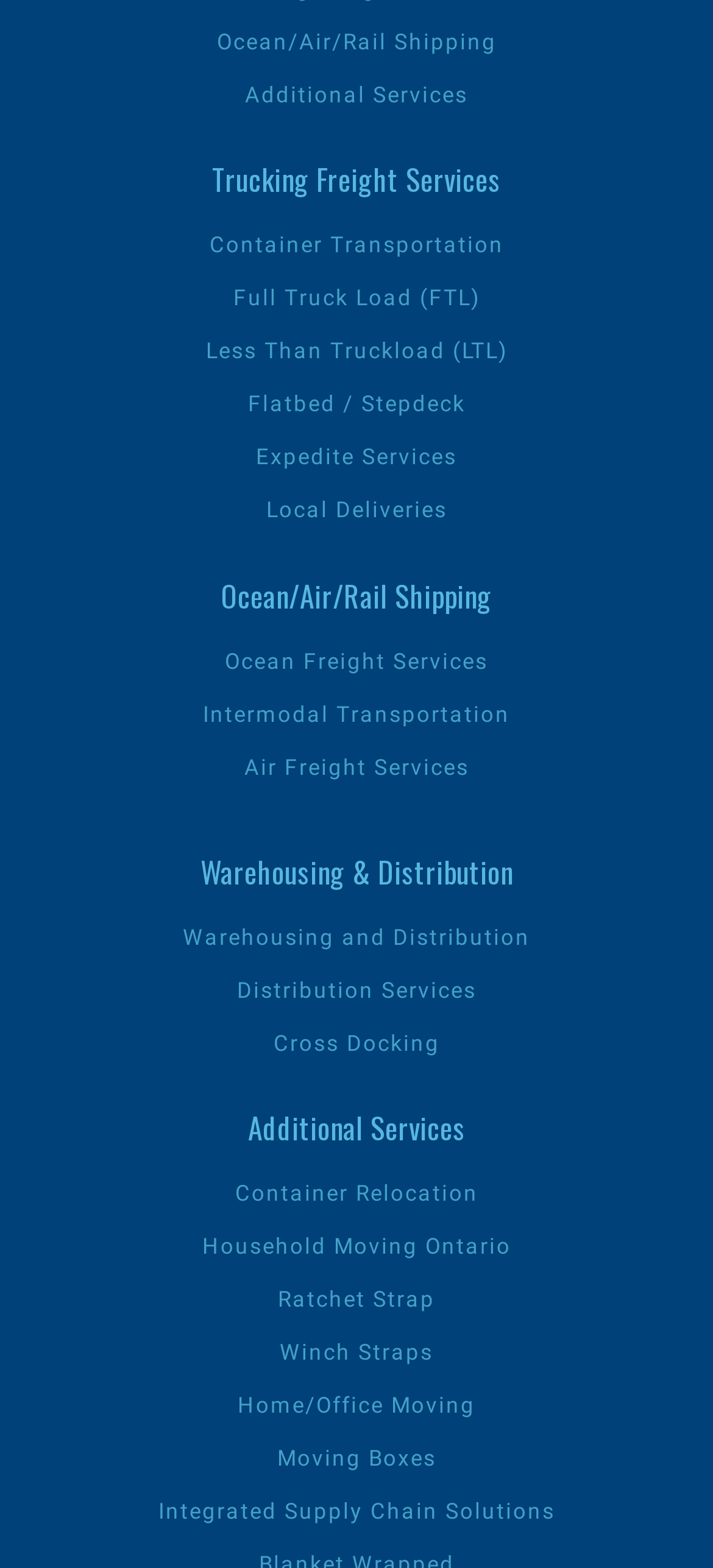Please identify the bounding box coordinates of the element I need to click to follow this instruction: "Search for something".

None